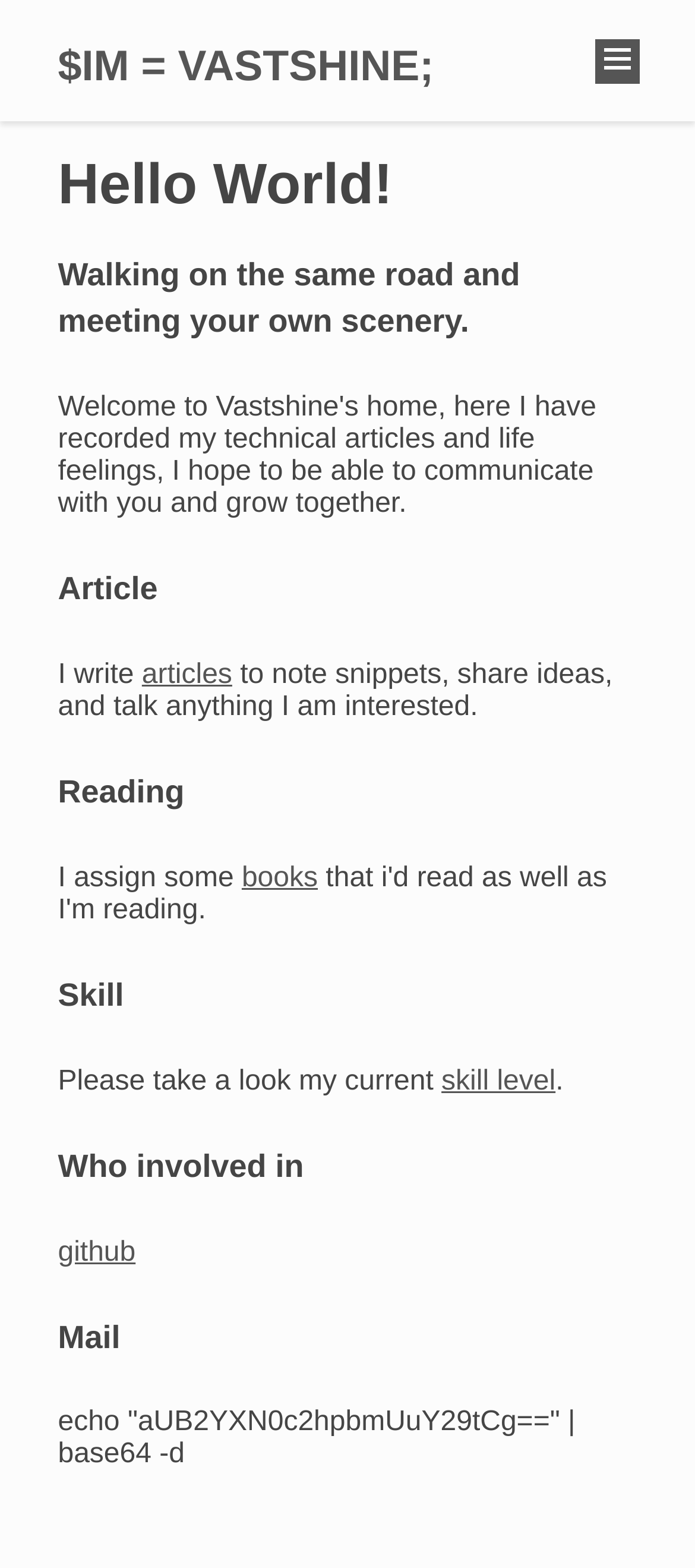Please predict the bounding box coordinates (top-left x, top-left y, bottom-right x, bottom-right y) for the UI element in the screenshot that fits the description: Read More »

None